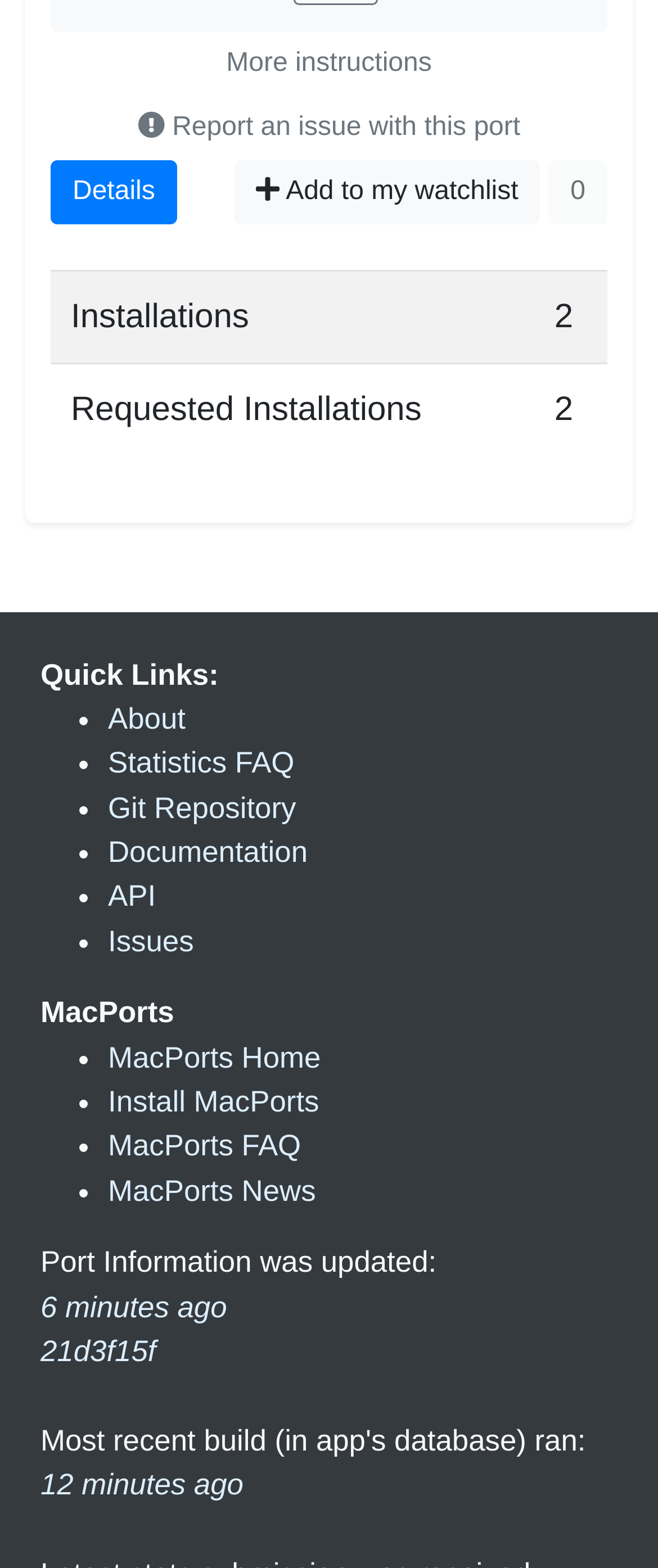Use a single word or phrase to answer this question: 
How many installations are there?

2